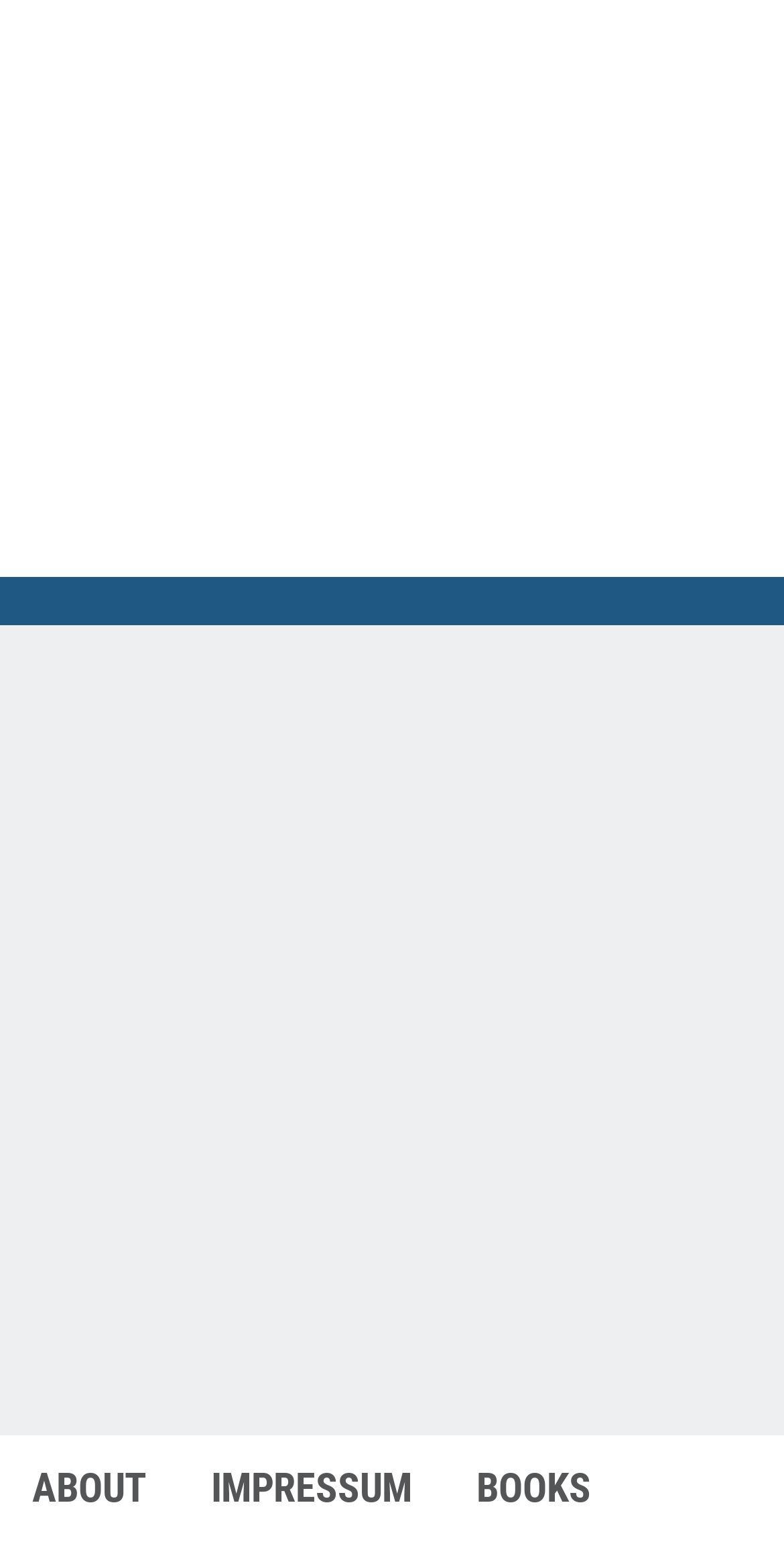What is the phone number of CfBS Center for Business Studies AG?
Based on the image, provide a one-word or brief-phrase response.

+41 44 240 04 50